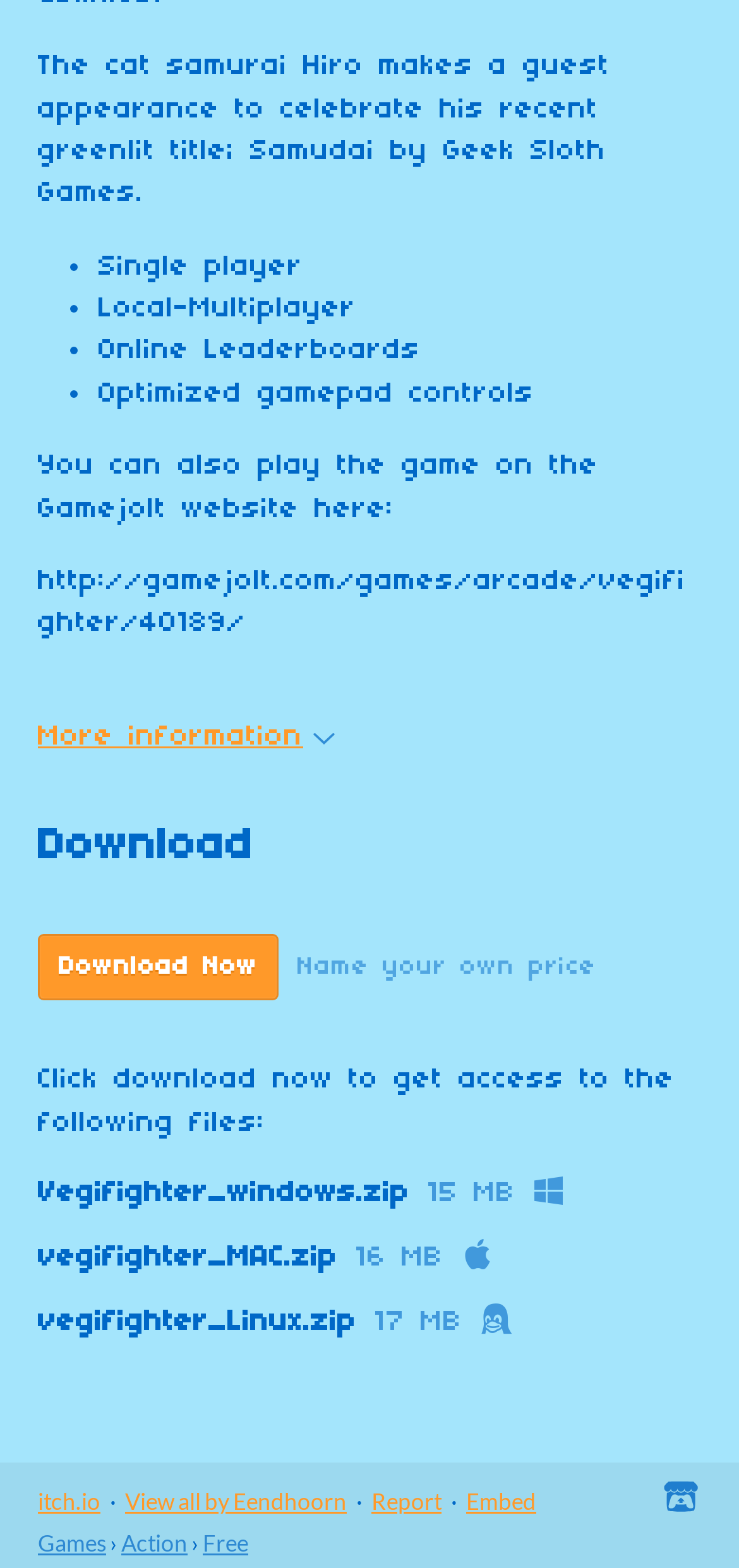Locate the bounding box coordinates of the element that should be clicked to execute the following instruction: "Visit the itch.io website".

[0.051, 0.949, 0.136, 0.967]